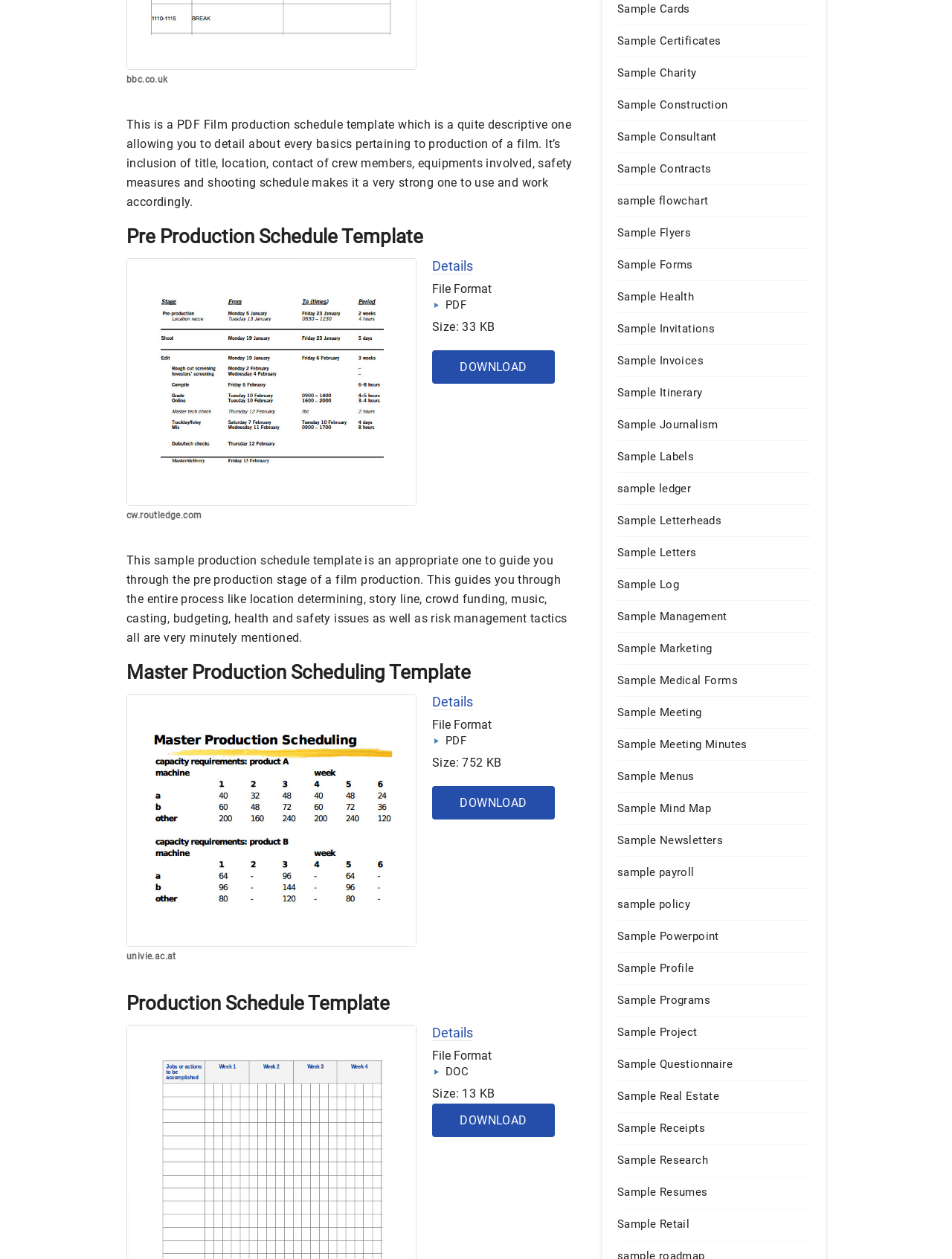Find the bounding box coordinates corresponding to the UI element with the description: "Sample Labels". The coordinates should be formatted as [left, top, right, bottom], with values as floats between 0 and 1.

[0.648, 0.357, 0.852, 0.368]